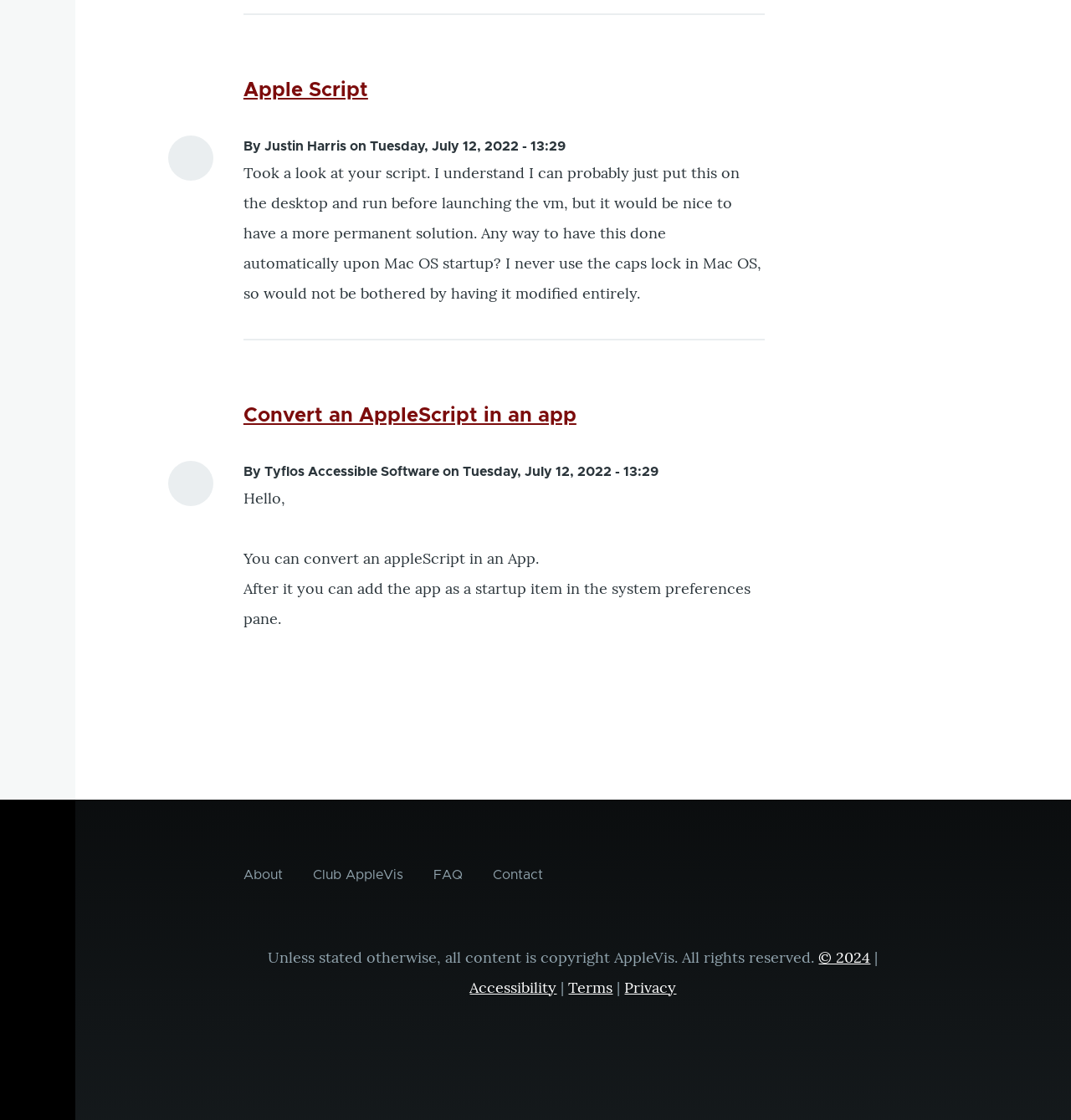Provide the bounding box coordinates of the UI element this sentence describes: "Privacy".

[0.583, 0.873, 0.632, 0.89]